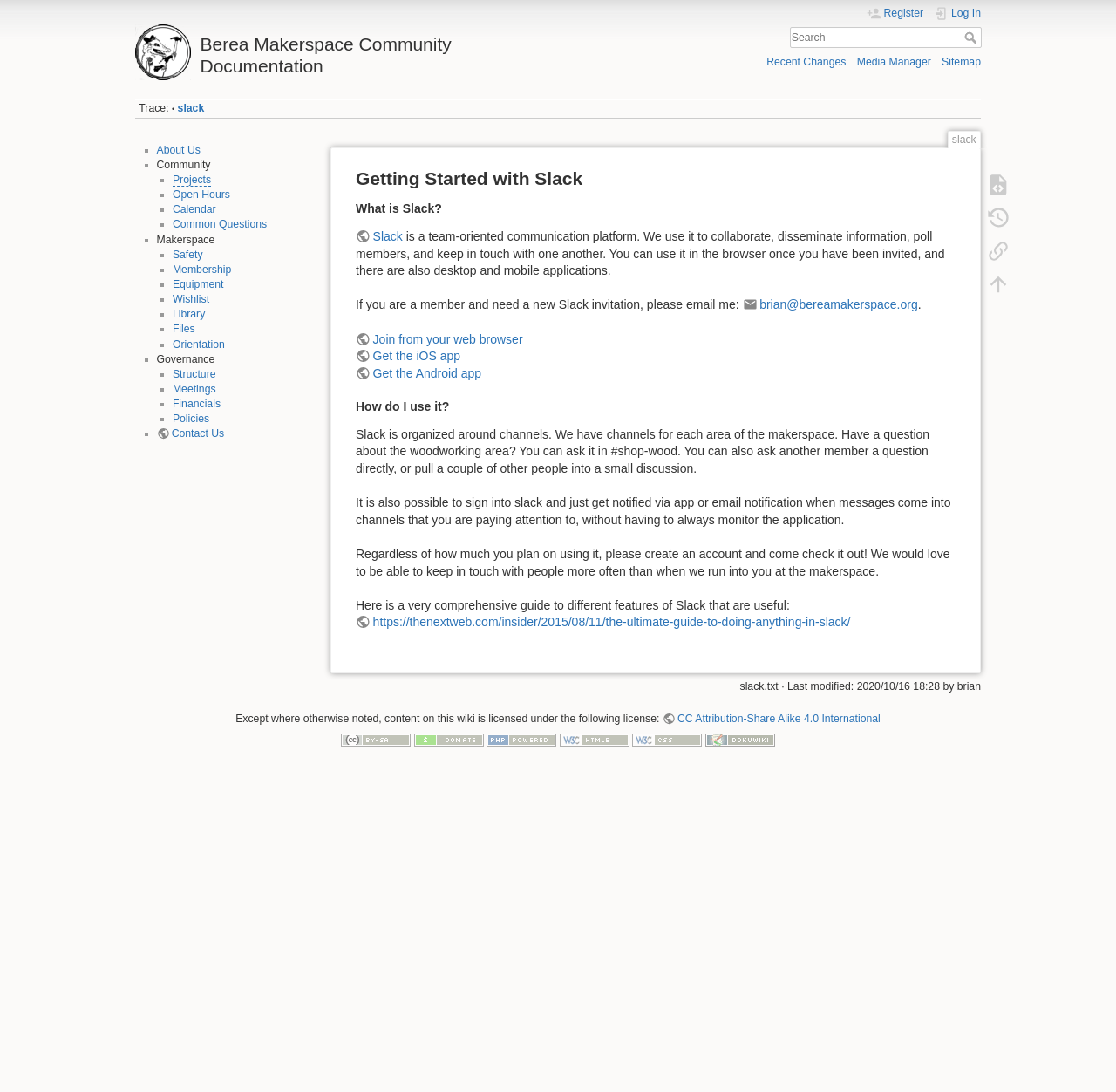What is the purpose of Slack in the makerspace? Look at the image and give a one-word or short phrase answer.

team-oriented communication platform